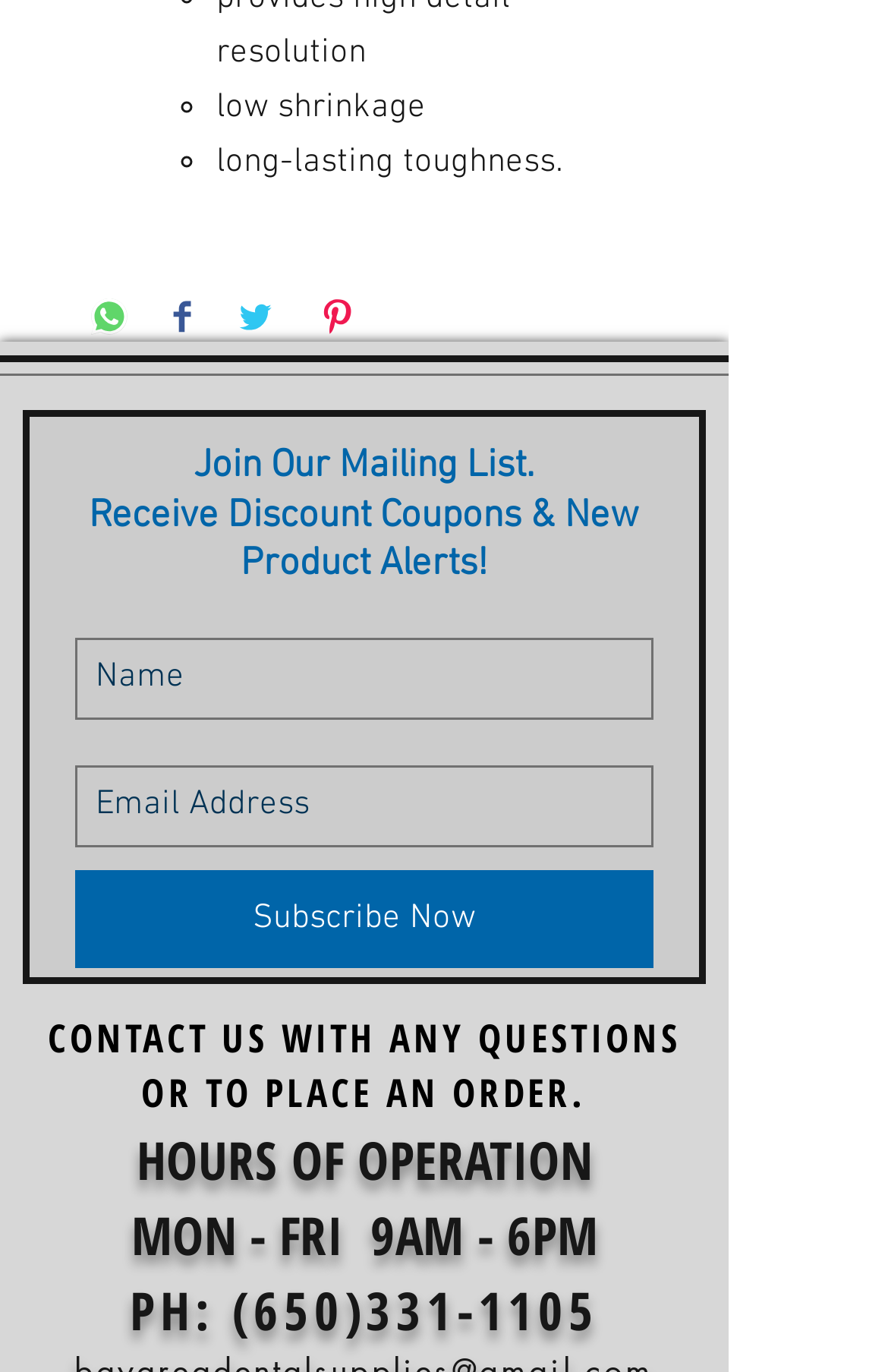What is the purpose of the 'Subscribe Now' button?
Provide a detailed answer to the question, using the image to inform your response.

The 'Subscribe Now' button is located in the 'Slideshow' region and is part of a form that asks for a name and email address. The purpose of this button is to subscribe to the mailing list, as indicated by the text 'Join Our Mailing List.' and 'Receive Discount Coupons & New Product Alerts!'.